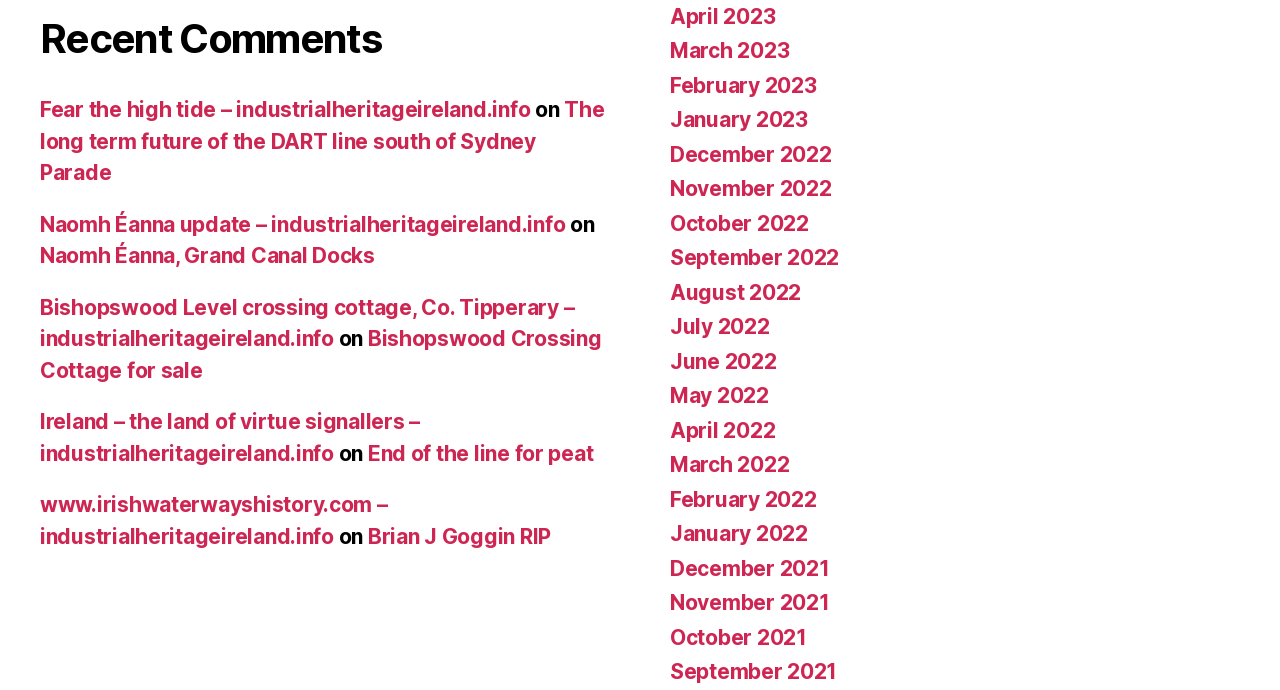Determine the bounding box coordinates of the clickable region to execute the instruction: "Browse comments from April 2023". The coordinates should be four float numbers between 0 and 1, denoted as [left, top, right, bottom].

[0.523, 0.005, 0.606, 0.042]